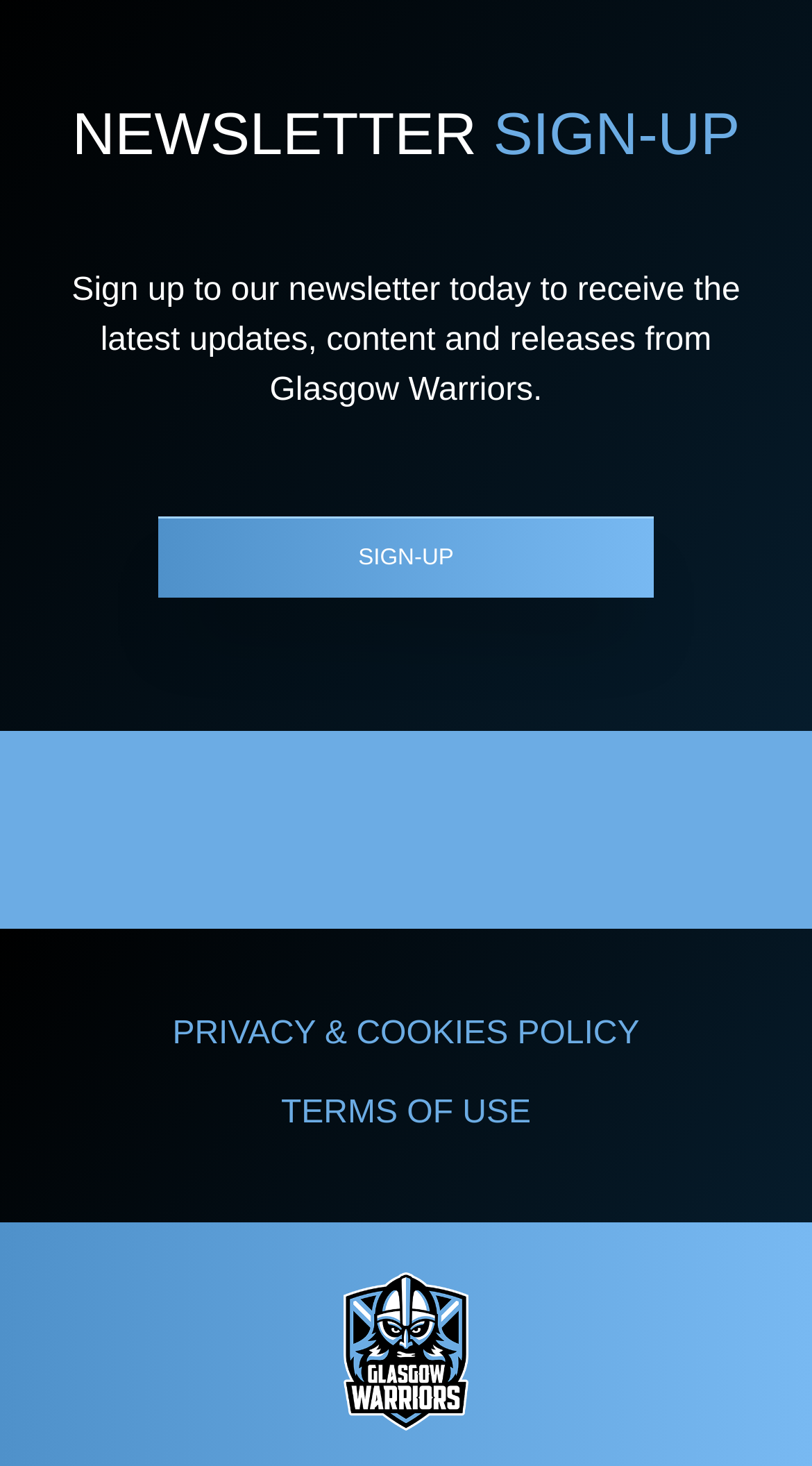Please provide a comprehensive answer to the question based on the screenshot: What is the position of the 'SIGN-UP' link?

The 'SIGN-UP' link is located below the 'NEWSLETTER SIGN-UP' heading, with its bounding box coordinates being [0.195, 0.353, 0.805, 0.408], indicating its vertical position.